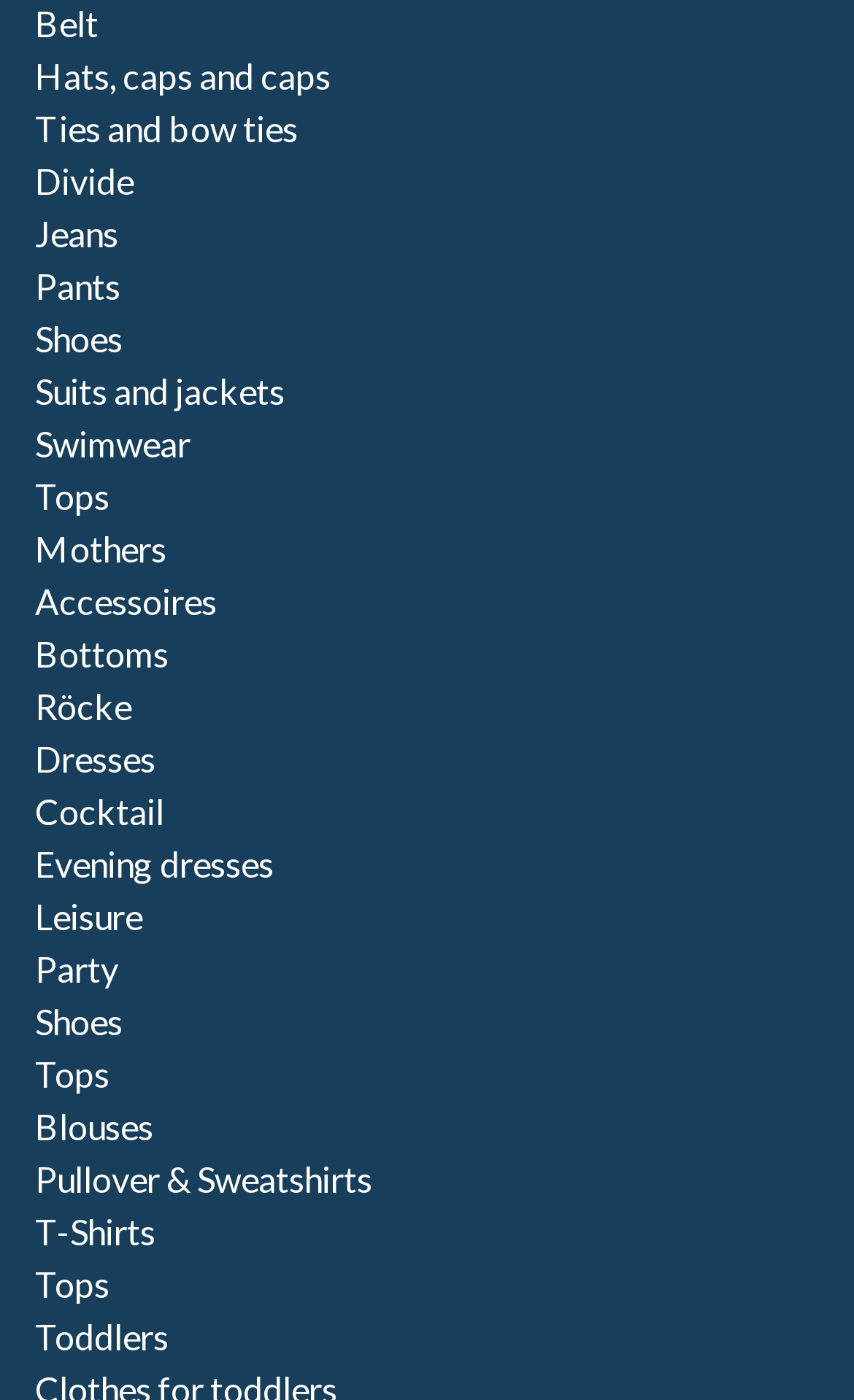Are there clothing options for children?
Provide a thorough and detailed answer to the question.

I notice that there is a link for 'Toddlers', which implies that there are clothing options available for young children.